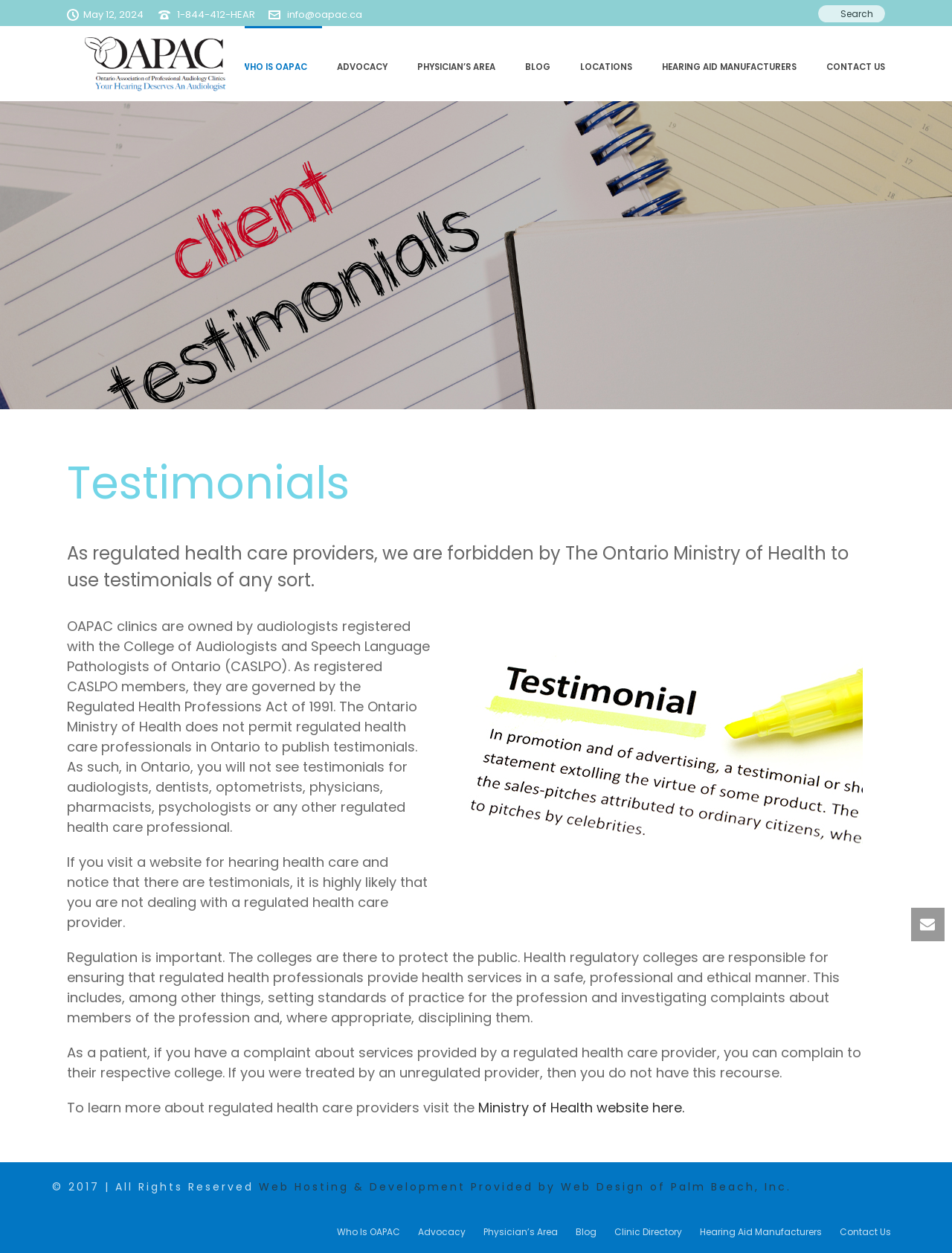Identify the bounding box for the UI element described as: "Hearing Aid Manufacturers". The coordinates should be four float numbers between 0 and 1, i.e., [left, top, right, bottom].

[0.735, 0.979, 0.863, 0.988]